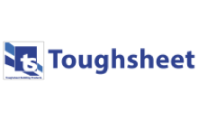Please provide a brief answer to the following inquiry using a single word or phrase:
What does the graphic element in the logo represent?

Product